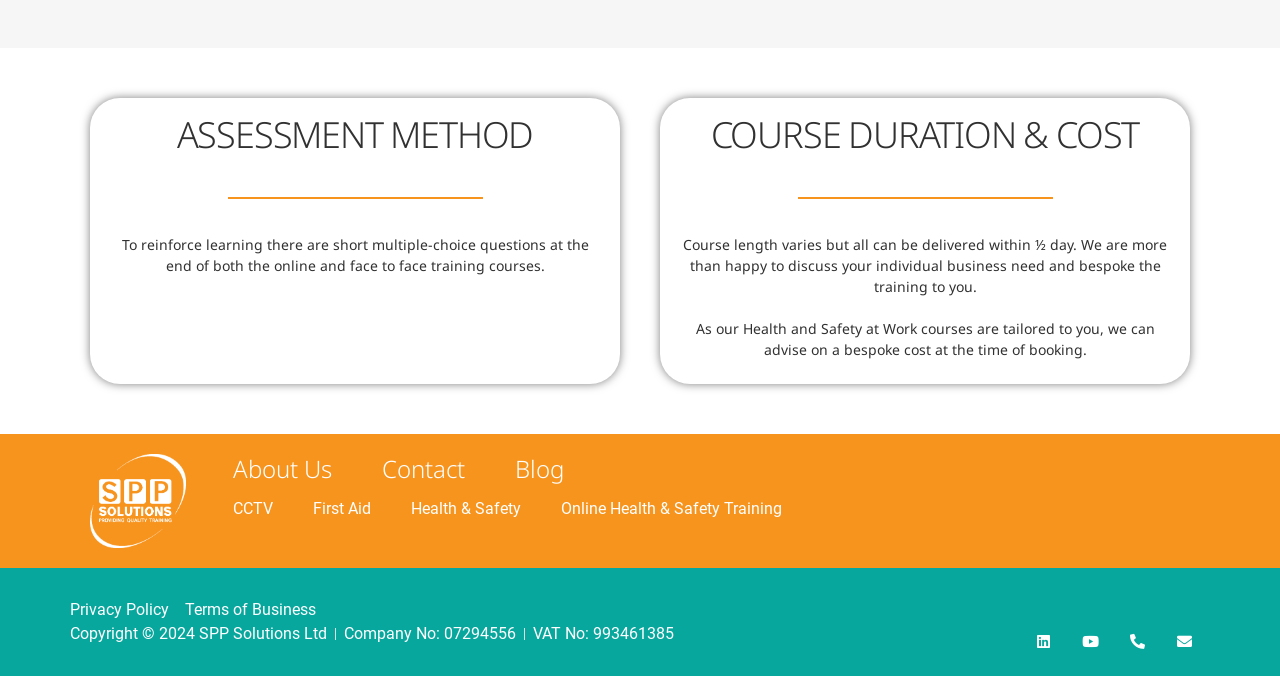How long does the course typically take?
Based on the screenshot, answer the question with a single word or phrase.

Half a day